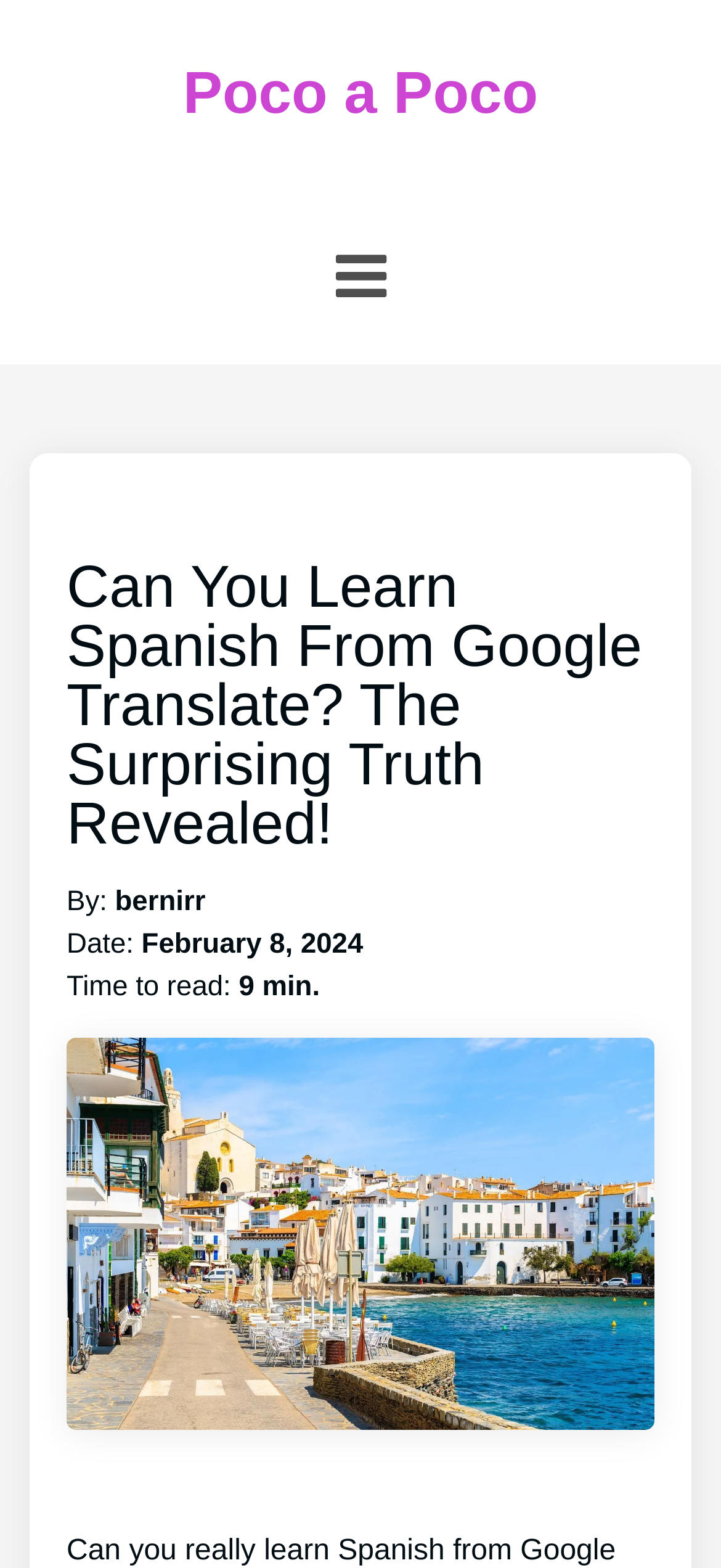Based on the visual content of the image, answer the question thoroughly: What is the icon above the main heading?

The icon above the main heading is a Unicode character uf0c9, which is represented as a symbol. Its exact meaning or function is not clear from the webpage, but it is likely a social media or sharing icon.